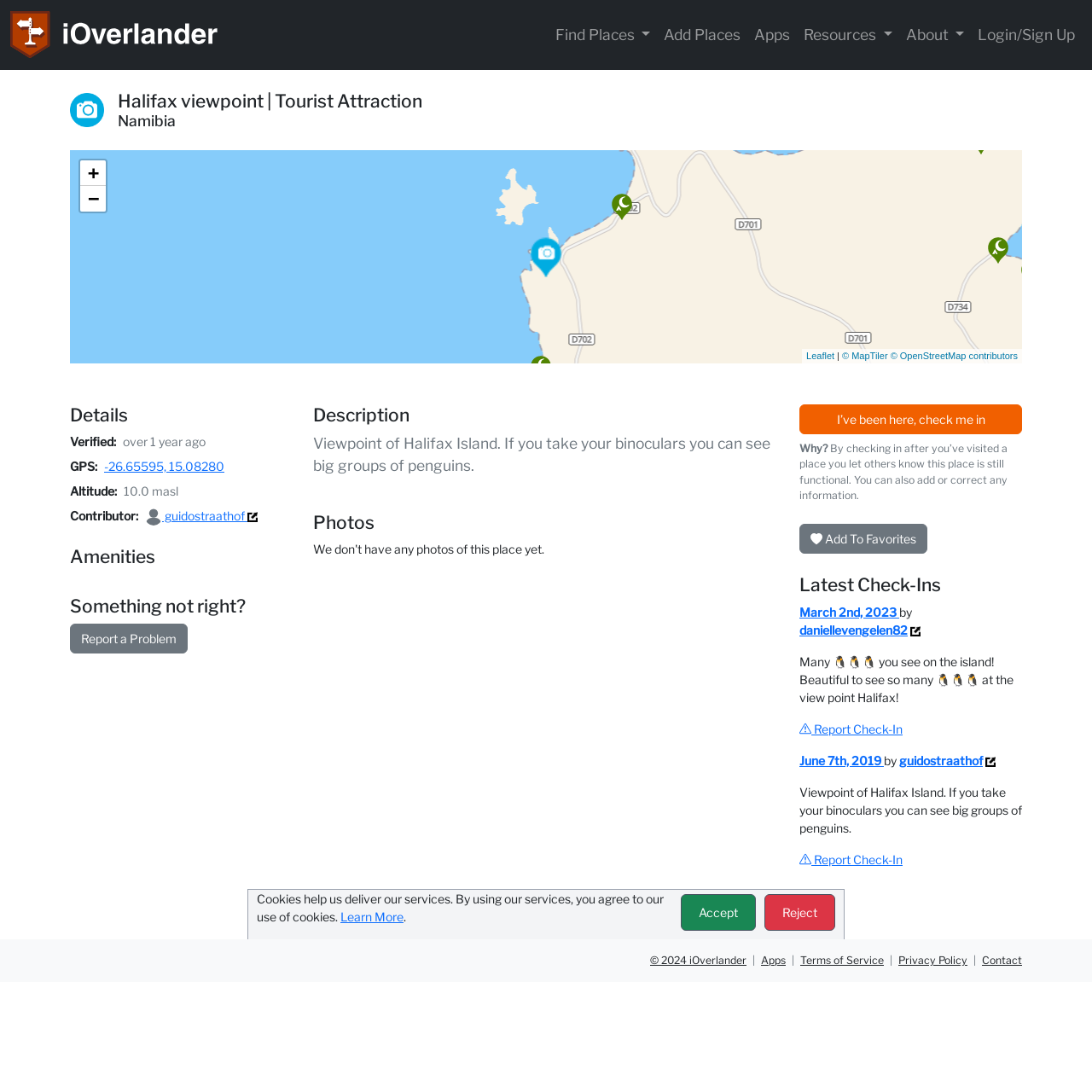Locate the bounding box coordinates of the clickable area to execute the instruction: "Report a Problem". Provide the coordinates as four float numbers between 0 and 1, represented as [left, top, right, bottom].

[0.064, 0.571, 0.172, 0.598]